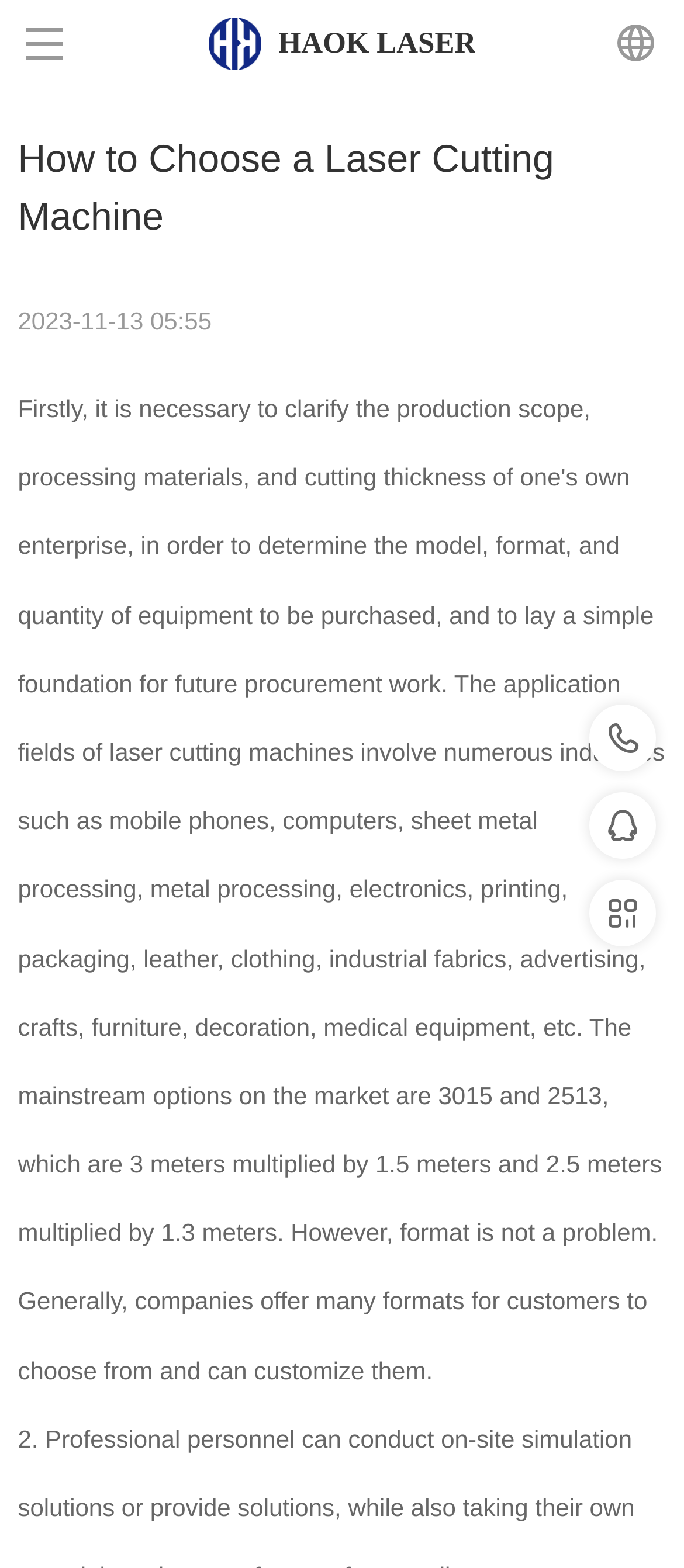Locate the bounding box coordinates of the region to be clicked to comply with the following instruction: "go to home page". The coordinates must be four float numbers between 0 and 1, in the form [left, top, right, bottom].

[0.041, 0.058, 0.959, 0.114]